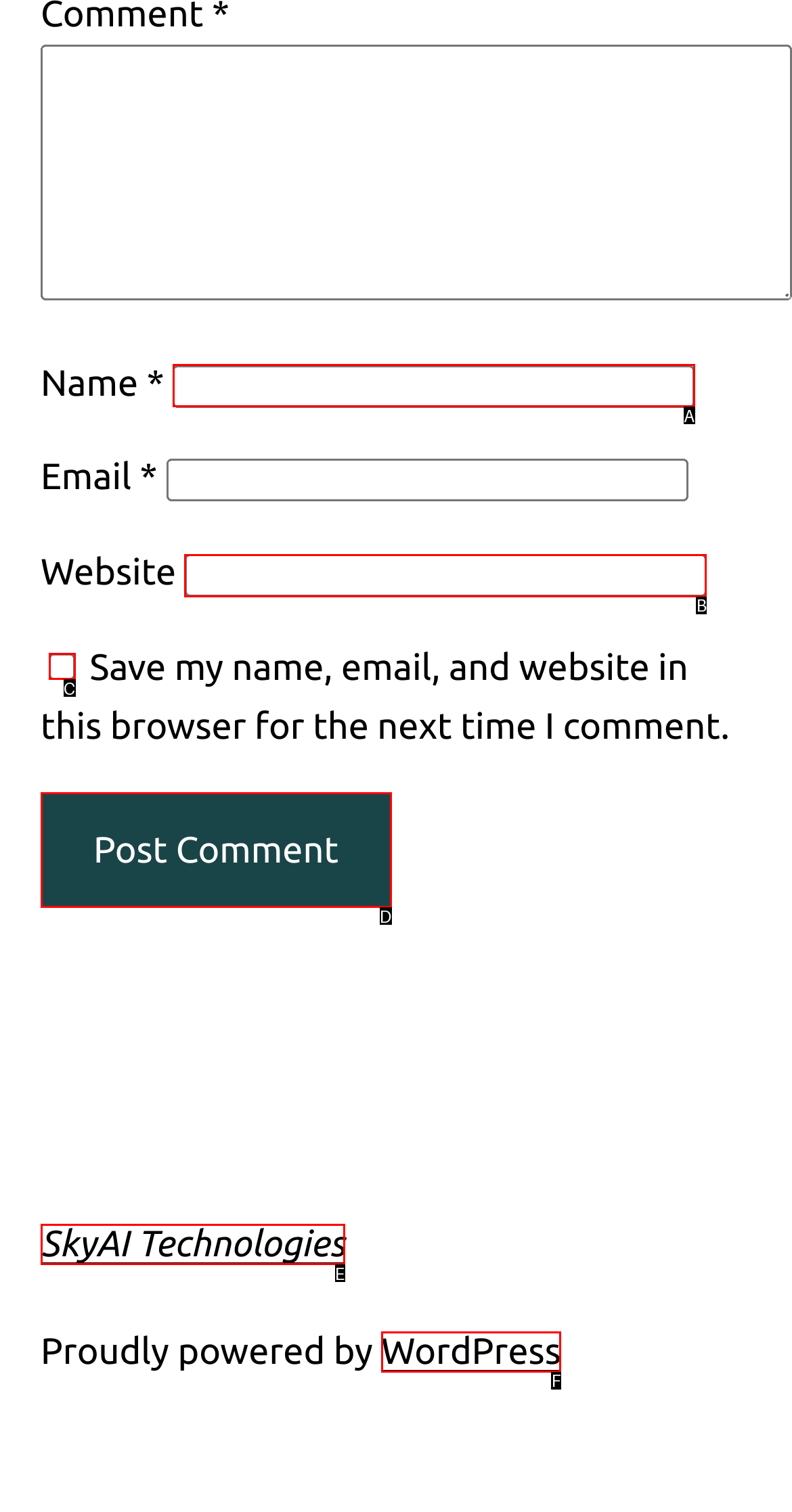Given the description: Discuss Your Next Hire, determine the corresponding lettered UI element.
Answer with the letter of the selected option.

None